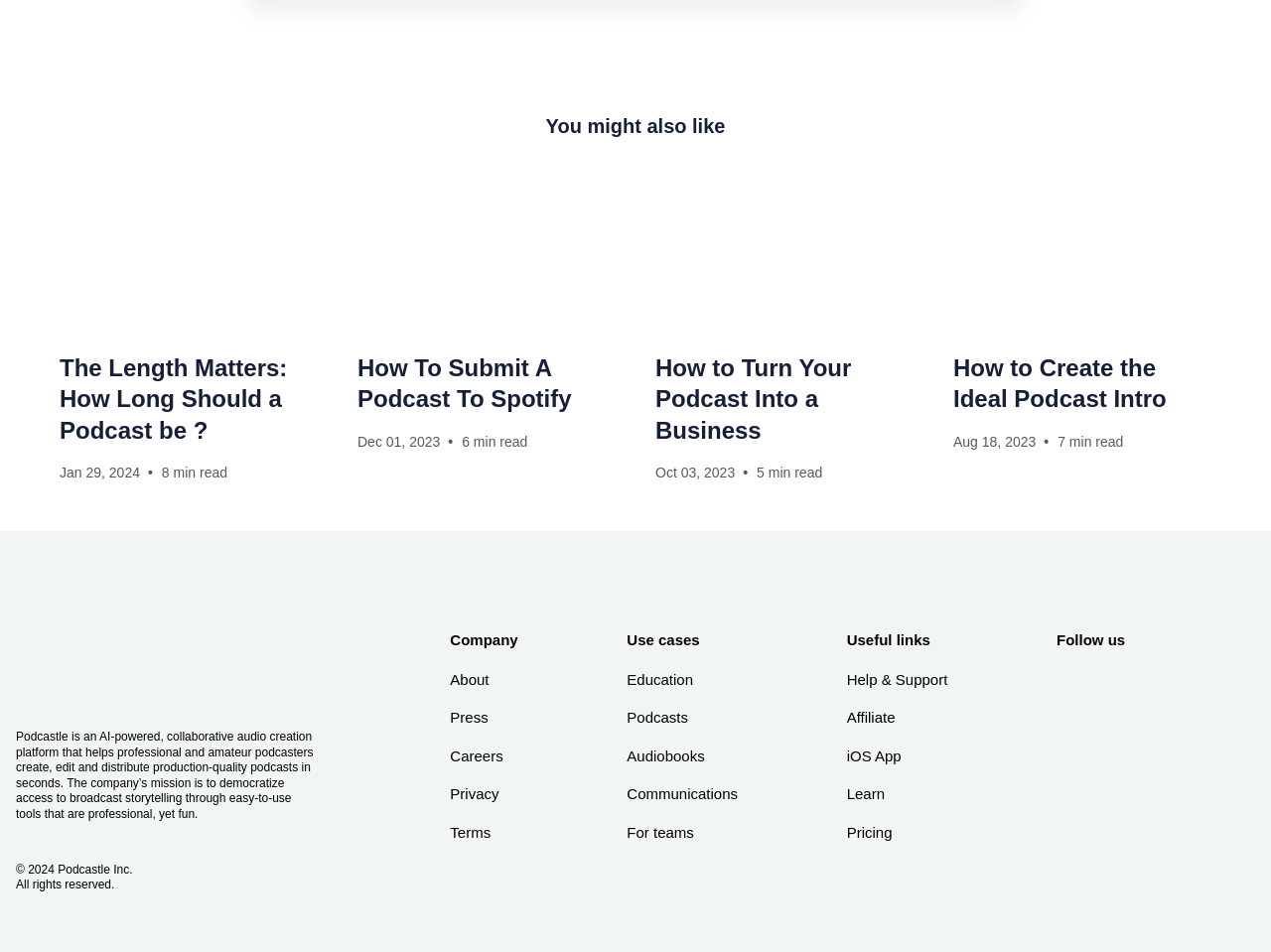Give a one-word or short phrase answer to the question: 
What is the company's mission?

democratize access to broadcast storytelling